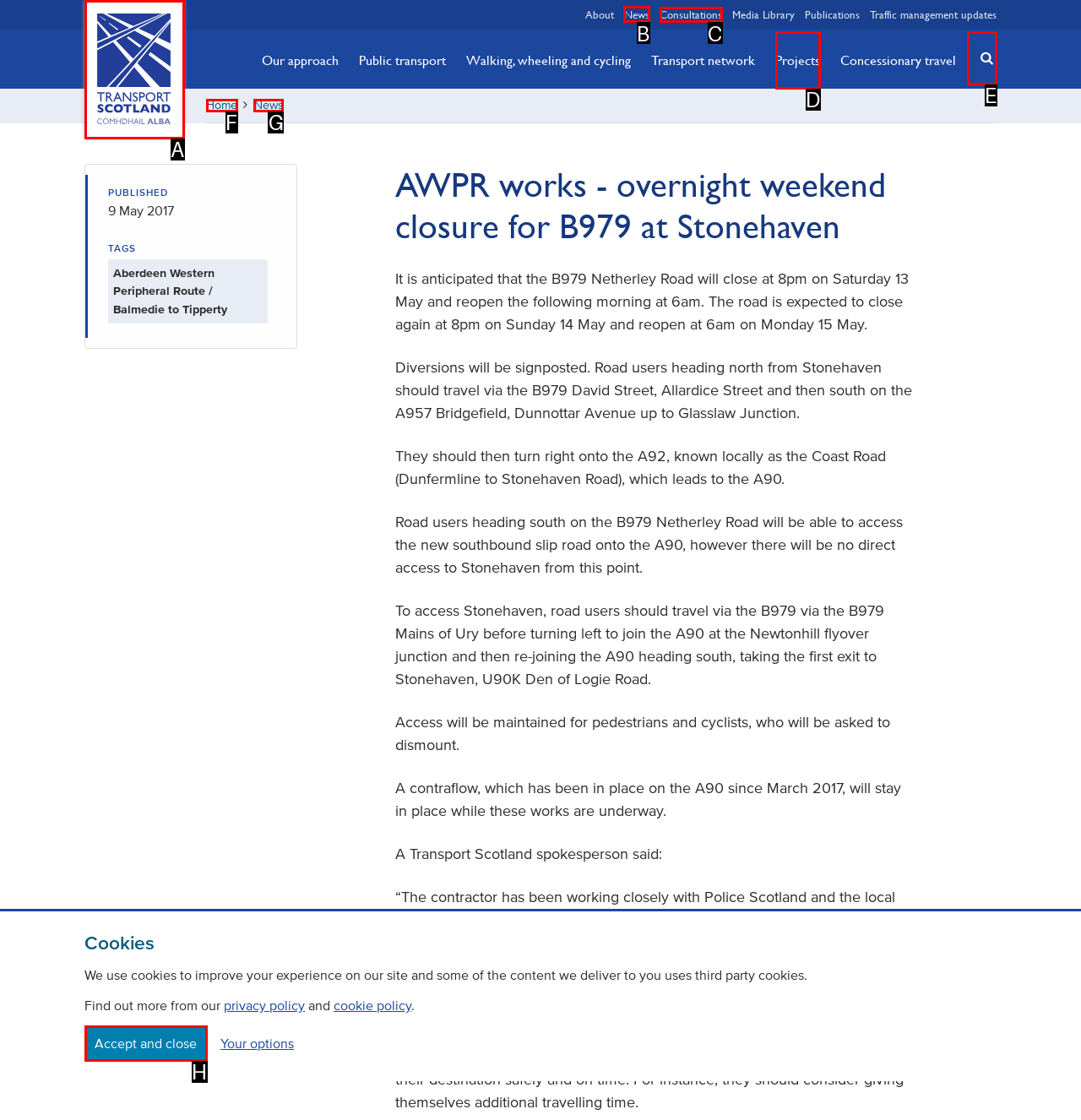Identify which lettered option completes the task: Go to 'News' page. Provide the letter of the correct choice.

B